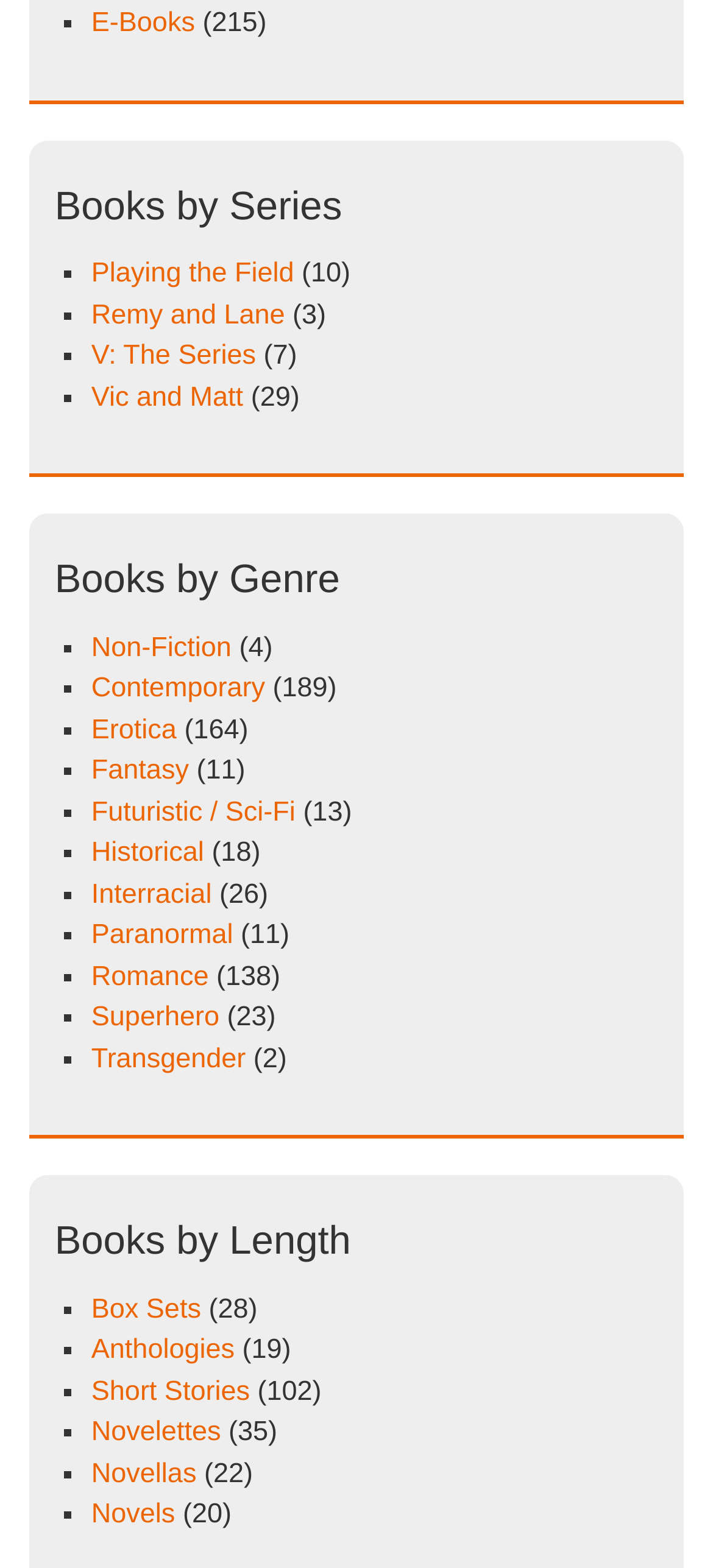How many books are in the 'V: The Series' series?
Please craft a detailed and exhaustive response to the question.

The number of books in the 'V: The Series' series is 7, which is indicated by the StaticText element '(7)' located next to the link 'V: The Series' at the bounding box coordinates [0.359, 0.217, 0.417, 0.237].